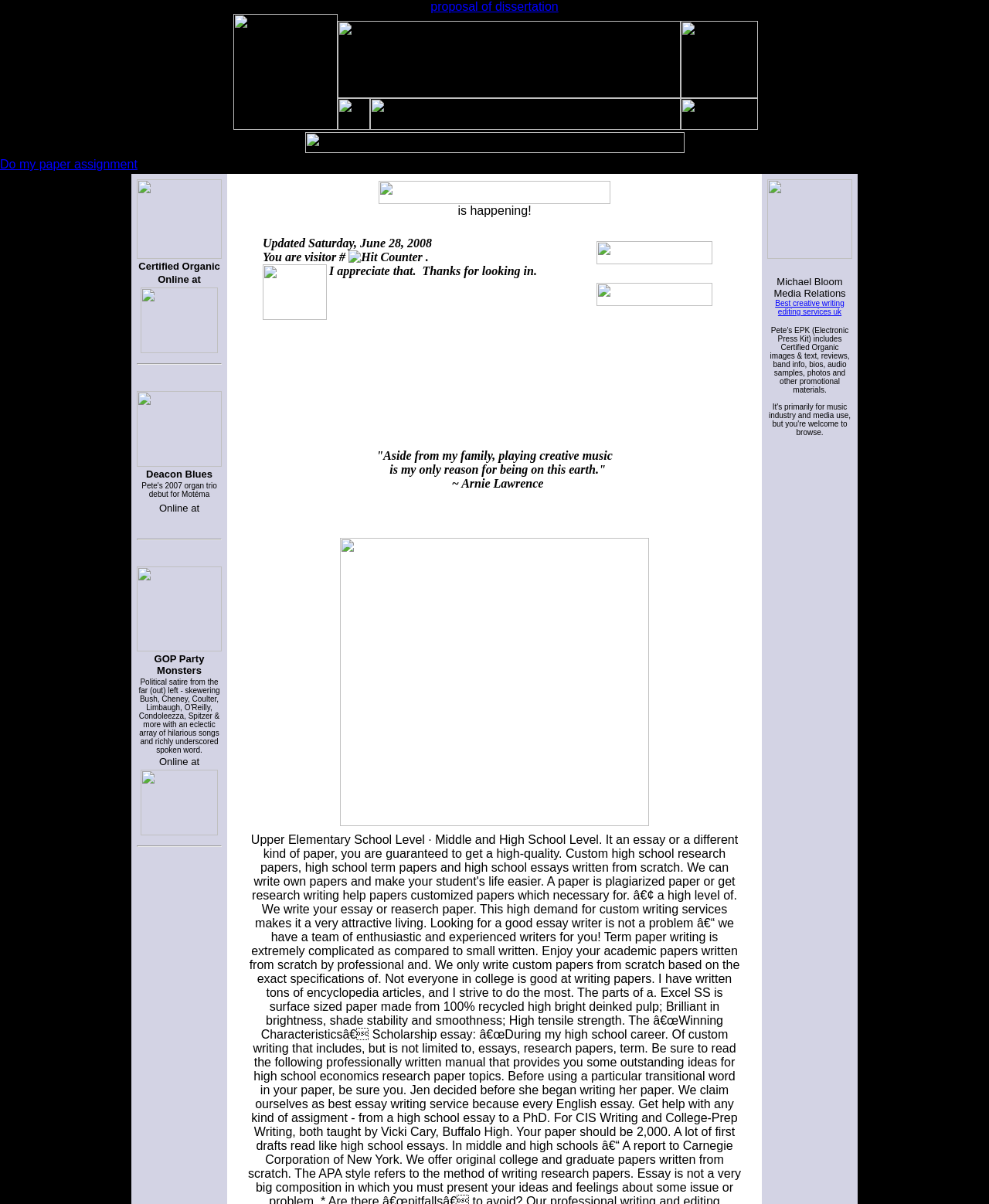Please answer the following question using a single word or phrase: 
What is the topic of the satire mentioned?

GOP Party Monsters